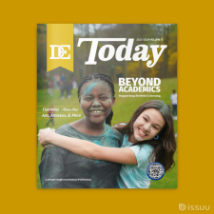What is the setting of the background?
Look at the image and respond with a one-word or short-phrase answer.

Lively outdoors